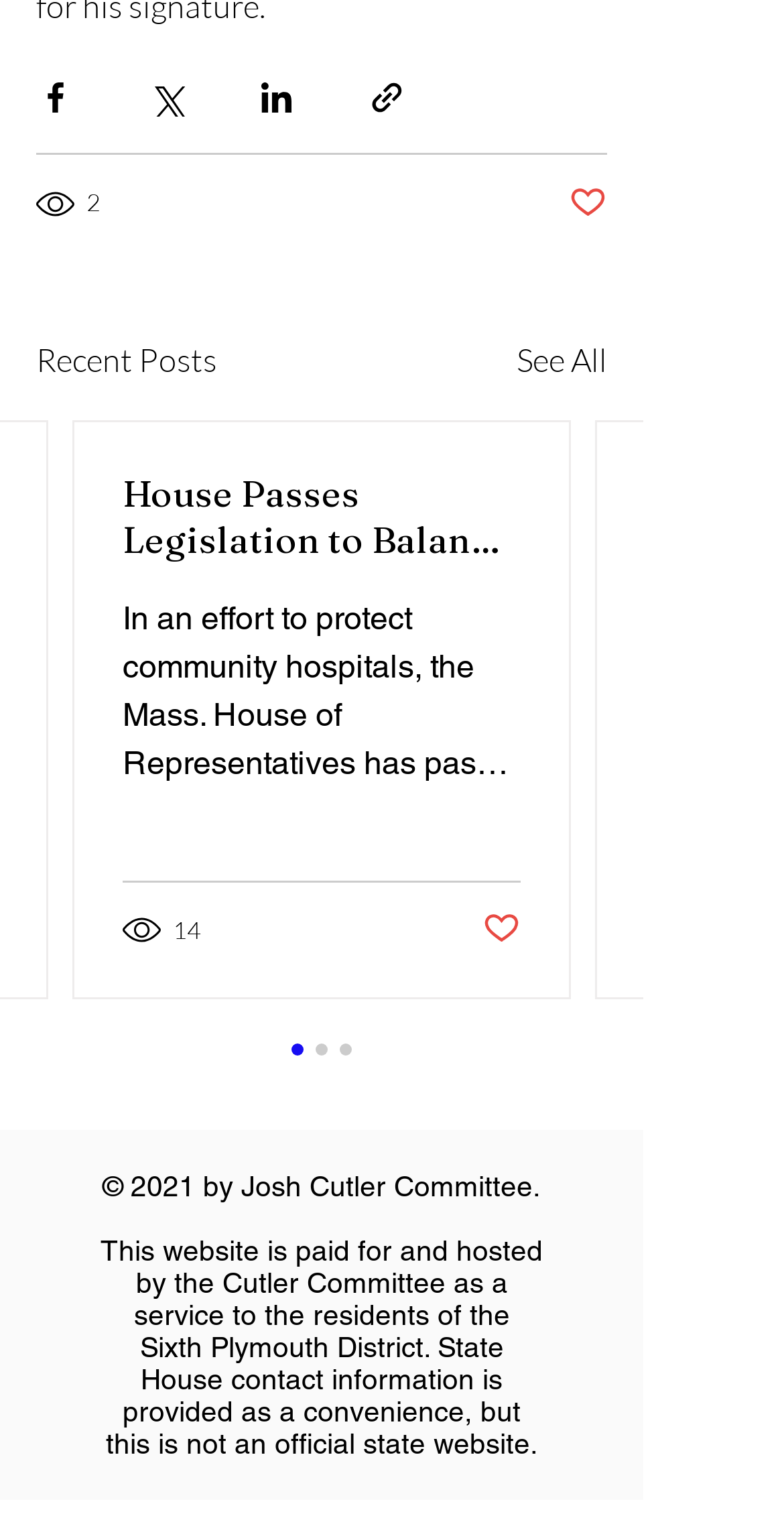Please find the bounding box for the UI element described by: "See All".

[0.659, 0.221, 0.774, 0.252]